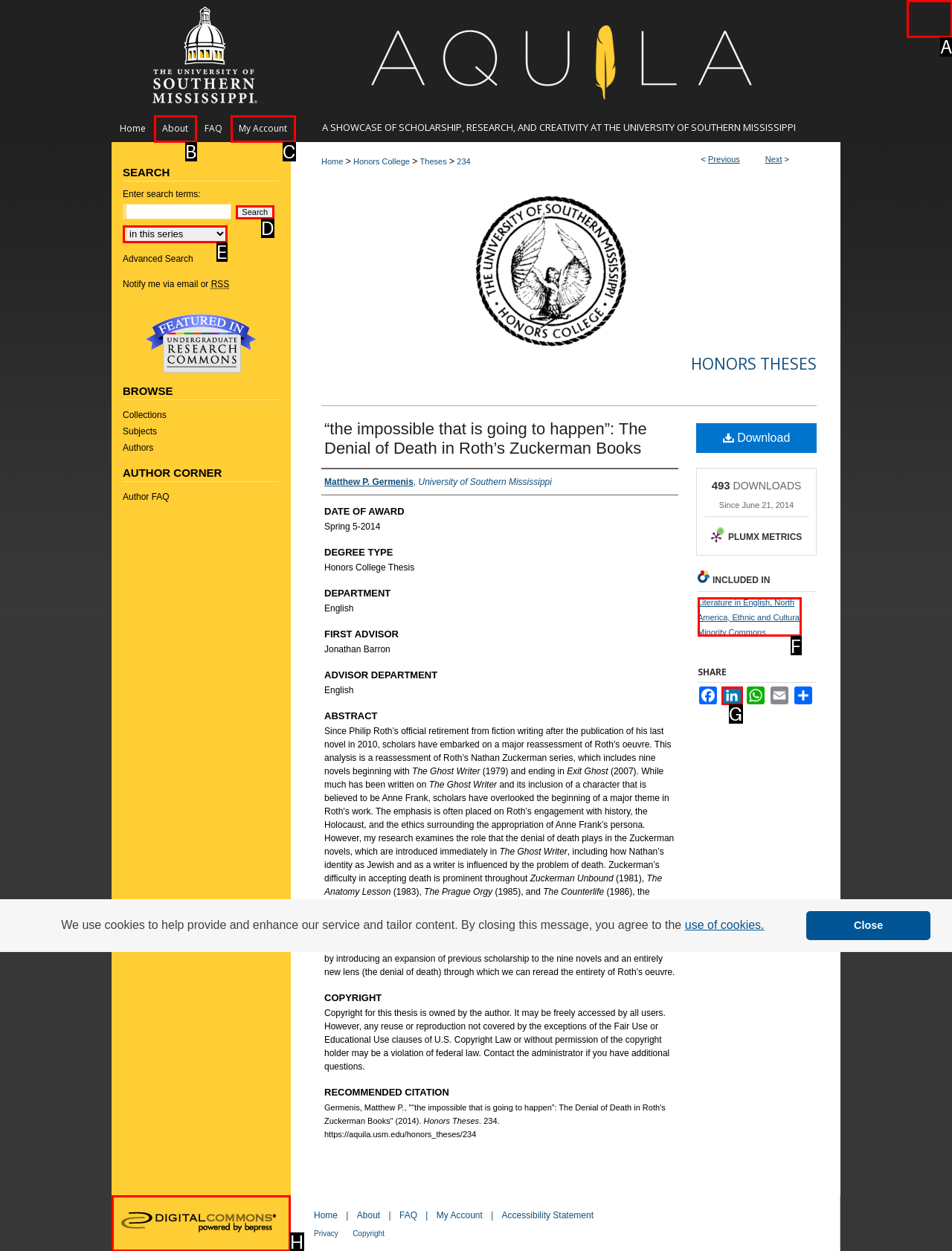Which option should be clicked to execute the task: Click the 'Menu' link?
Reply with the letter of the chosen option.

A